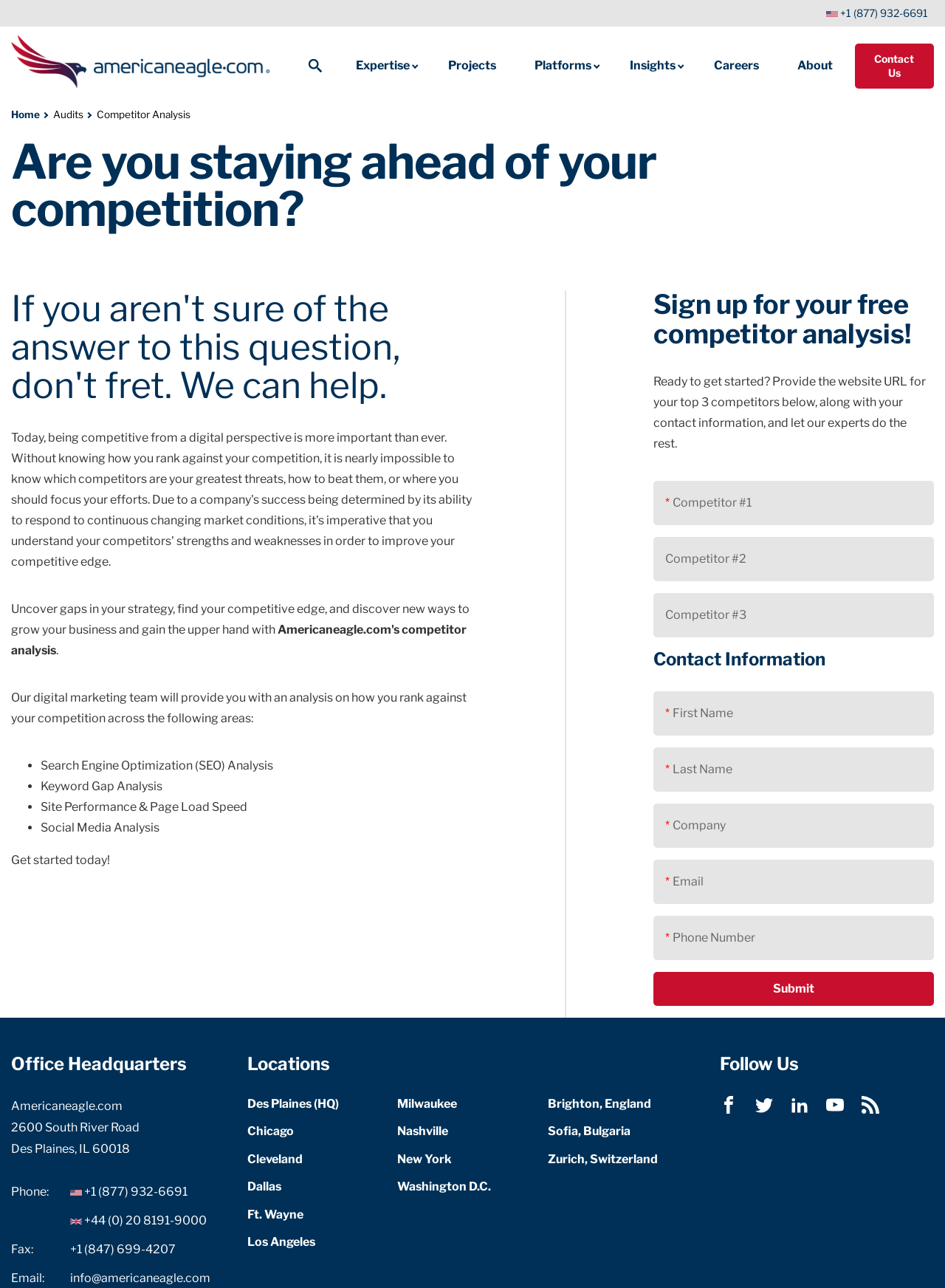Predict the bounding box coordinates of the area that should be clicked to accomplish the following instruction: "Enter your first name". The bounding box coordinates should consist of four float numbers between 0 and 1, i.e., [left, top, right, bottom].

[0.691, 0.537, 0.988, 0.571]